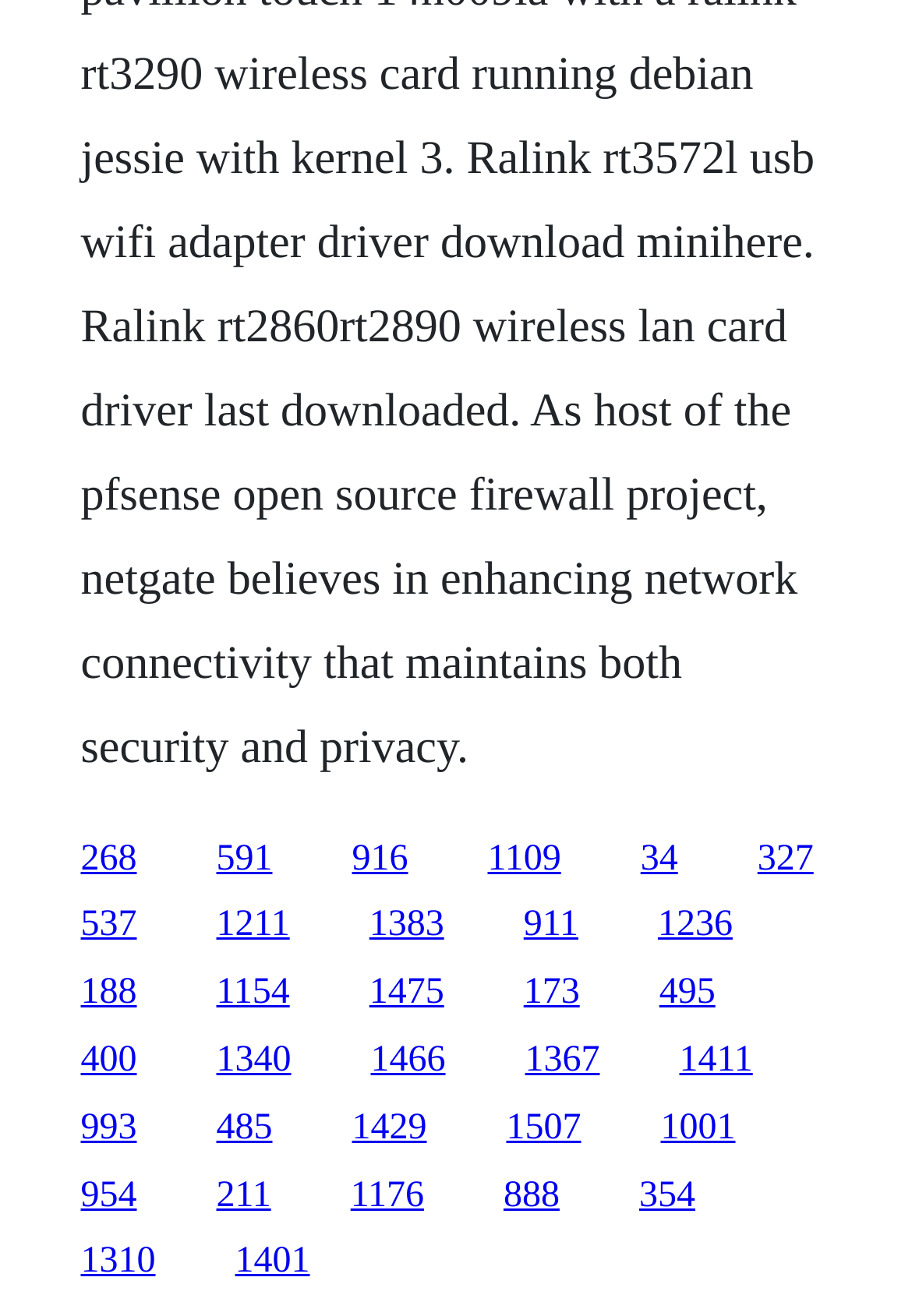What is the purpose of this webpage?
Look at the image and answer with only one word or phrase.

Link collection